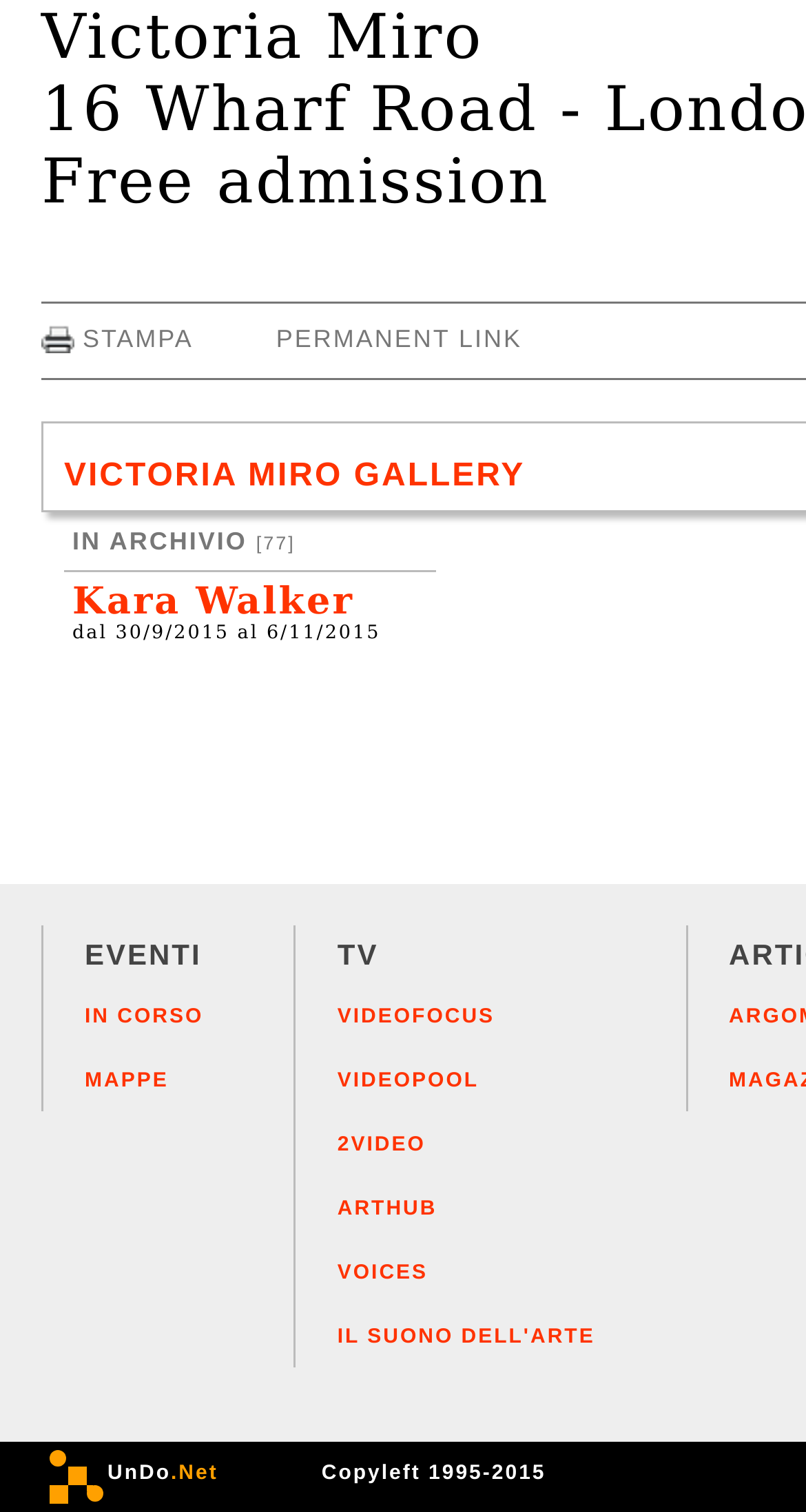Respond with a single word or phrase to the following question:
What is the event by Kara Walker?

dal 30/9/2015 al 6/11/2015